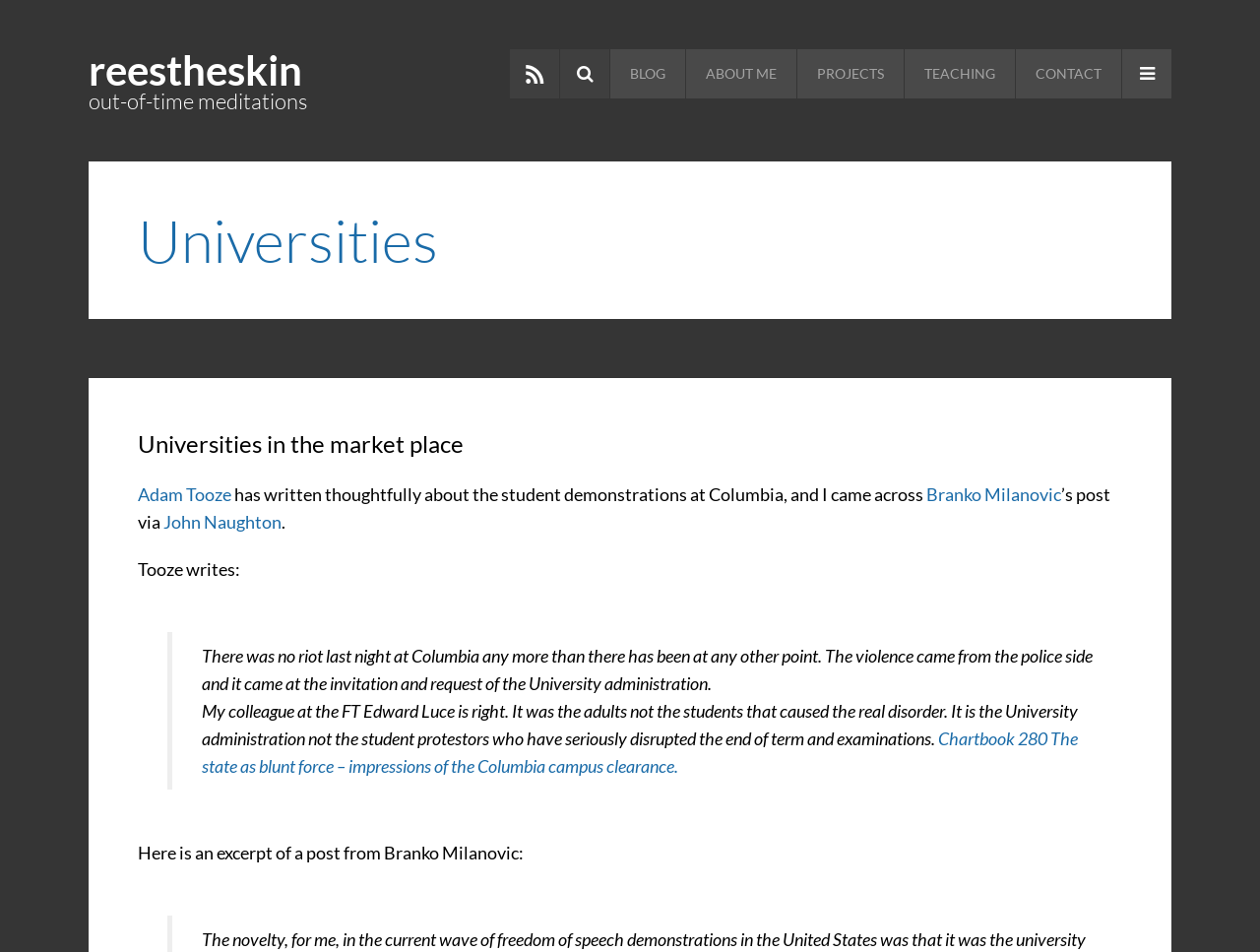Locate the bounding box coordinates of the clickable part needed for the task: "read about Universities".

[0.109, 0.221, 0.891, 0.283]